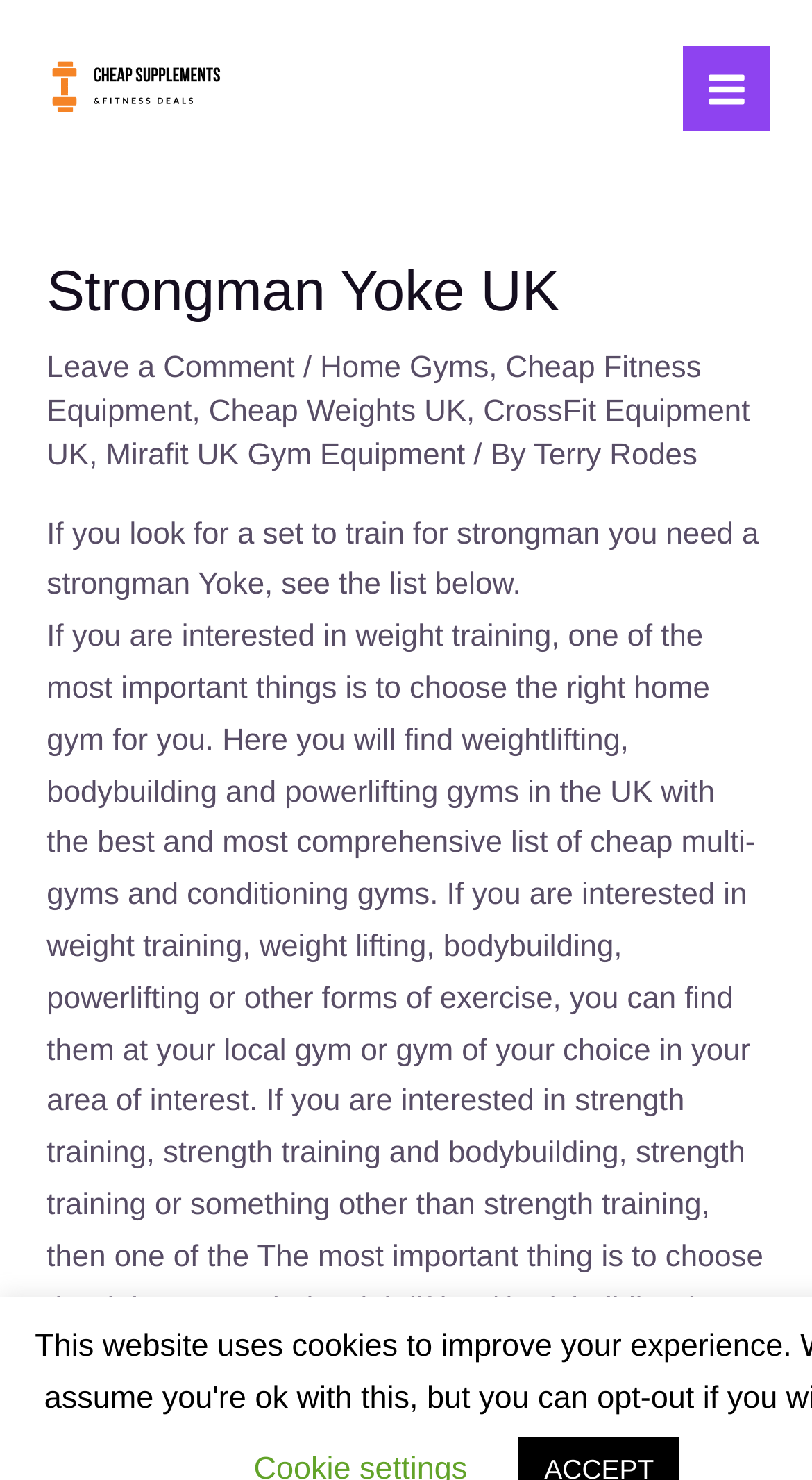Respond with a single word or phrase:
Who is the author of the webpage content?

Terry Rodes